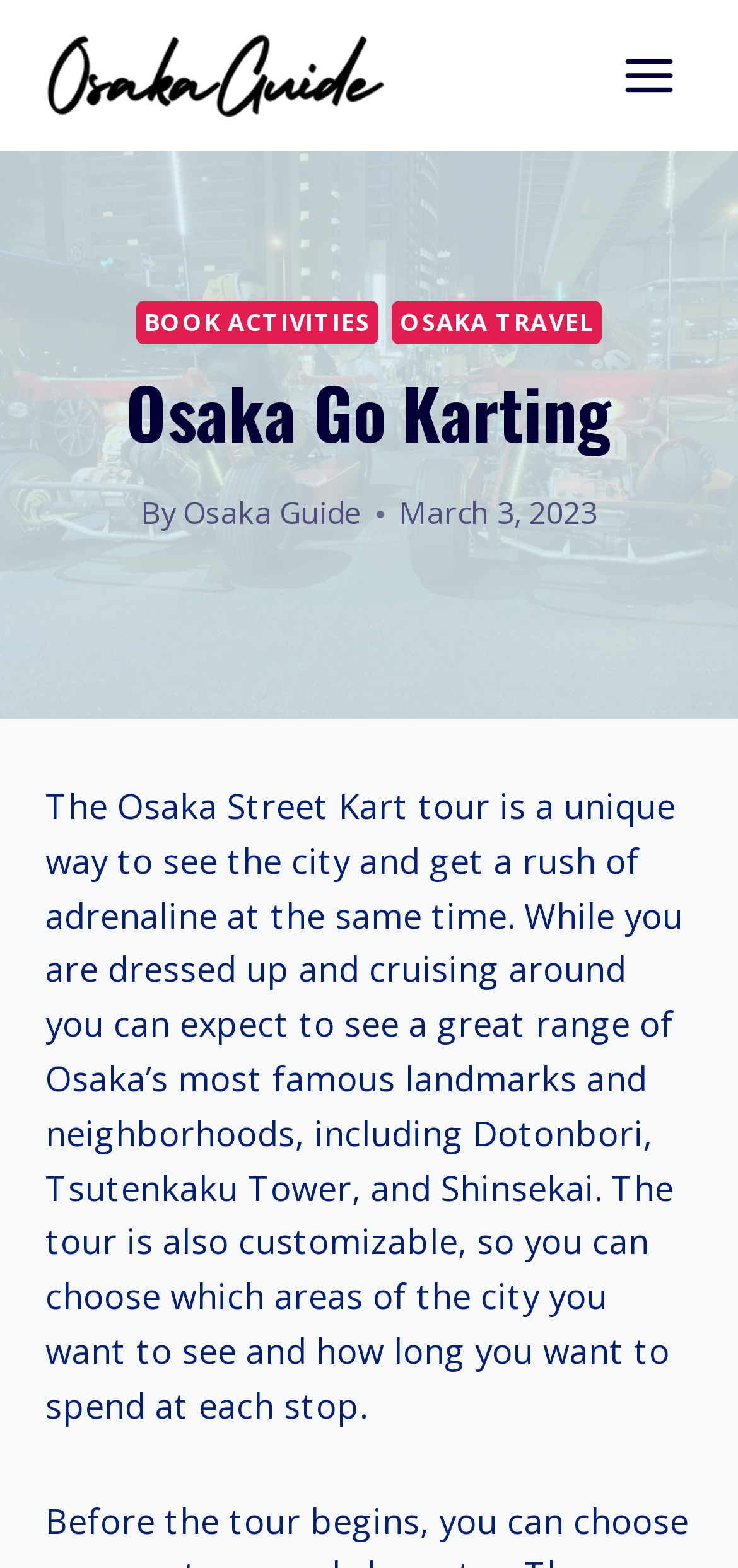Create a detailed description of the webpage's content and layout.

The webpage is about Osaka Go Karting, with a prominent logo of Osaka Guide at the top left corner. To the right of the logo, there is a button to open the menu. The top navigation bar has two links, "BOOK ACTIVITIES" and "OSAKA TRAVEL", positioned side by side.

Below the navigation bar, there is a heading "Osaka Go Karting" that spans across most of the page width. Underneath the heading, there is a byline "By Osaka Guide" with the date "March 3, 2023" to the right.

The main content of the page is a descriptive paragraph that occupies most of the page. It explains that the Osaka Street Kart tour offers a unique way to explore the city while experiencing an adrenaline rush. The tour allows visitors to see famous landmarks and neighborhoods, such as Dotonbori, Tsutenkaku Tower, and Shinsekai, and can be customized to fit individual preferences.